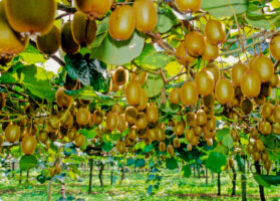Describe all the important aspects and features visible in the image.

The image showcases a vibrant kiwifruit orchard, where luscious clusters of ripe kiwifruits hang from lush green vines, surrounded by a canopy of leaves. The scene captures the essence of agricultural abundance, highlighting the round, fuzzy fruits that are characteristic of the kiwifruit variety. Sunlight filters through the foliage, illuminating the golden hues of the kiwifruits, signifying a promising harvest season. This photograph parallels the article titled "Chilean kiwifruit projects a good season despite a late start," reflecting the optimism surrounding kiwifruit production in the region as reported by Fresh Fruit Portal. The visual representation not only emphasizes the beauty of nature but also serves to illustrate the hard work and dedication involved in the cultivation of this beloved fruit.